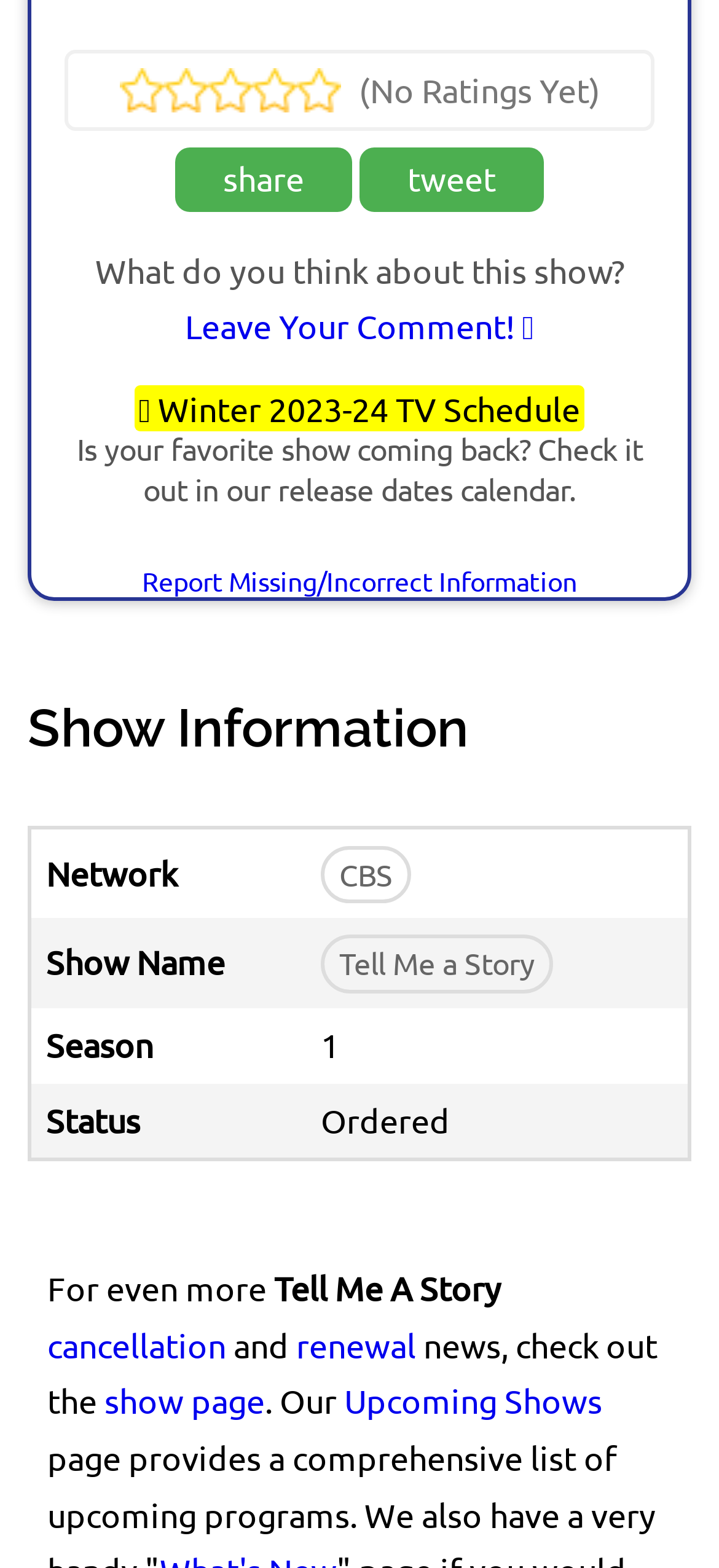Locate the bounding box coordinates of the element that should be clicked to execute the following instruction: "Search for something".

None